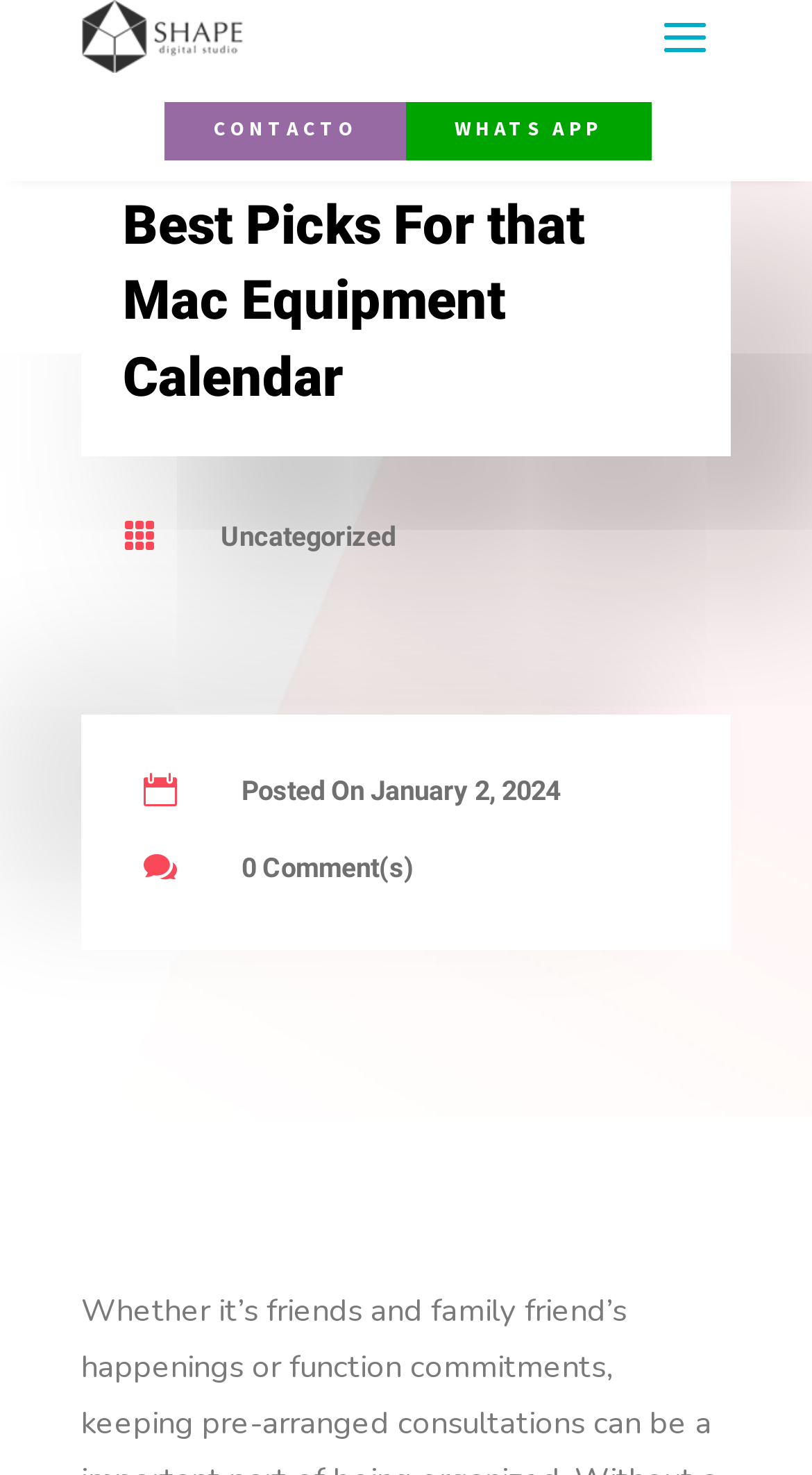Answer in one word or a short phrase: 
Is there a way to contact the author?

Yes